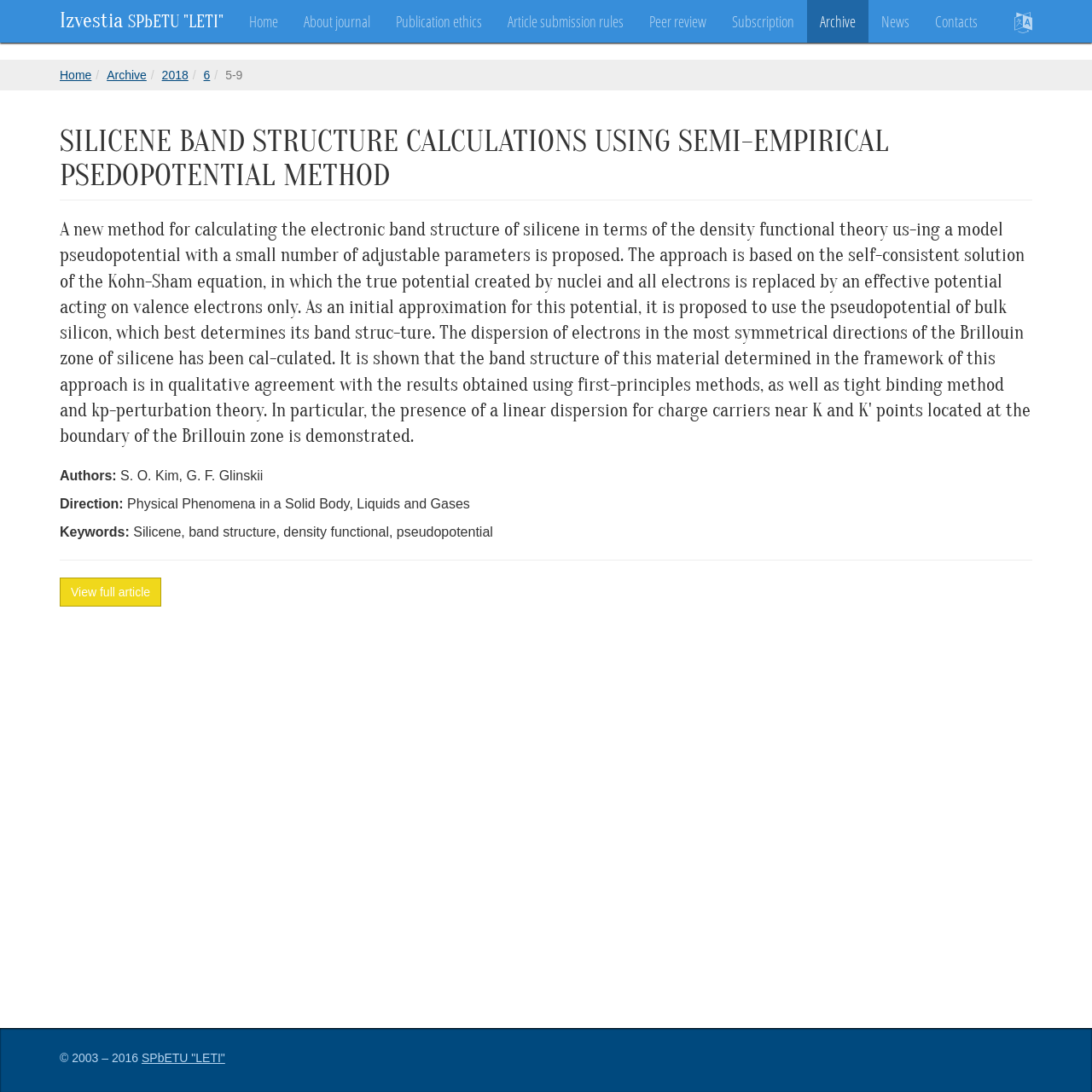Answer the question briefly using a single word or phrase: 
What is the topic of the article?

Silicene band structure